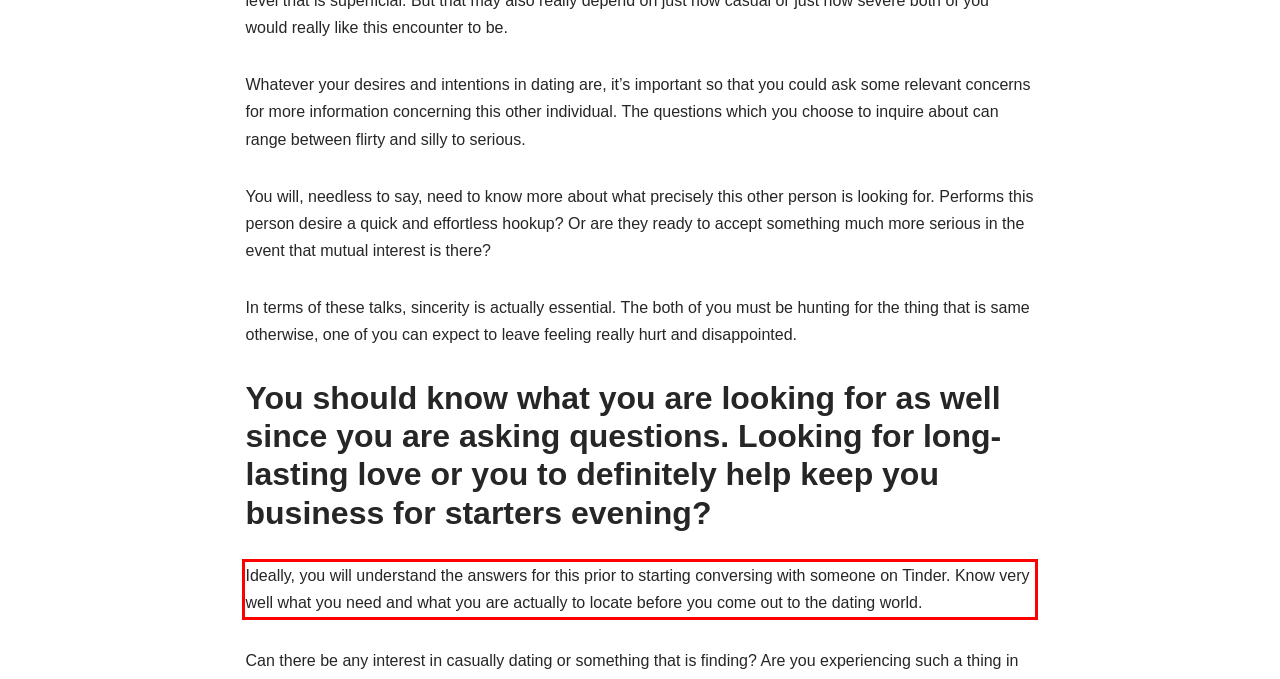Please analyze the provided webpage screenshot and perform OCR to extract the text content from the red rectangle bounding box.

Ideally, you will understand the answers for this prior to starting conversing with someone on Tinder. Know very well what you need and what you are actually to locate before you come out to the dating world.